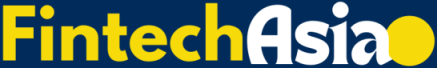Describe every important feature and element in the image comprehensively.

The image features the logo of FintechAsia, a platform dedicated to providing insights and news in the technology and finance sectors. The logo displays the word "Fintech" in bold yellow lettering, signifying the fusion of financial services and technology. "Asia" is presented in a standard font, also in yellow, with a distinctive curved dot in yellow positioned at the end, adding a modern touch. The background is a deep blue, enhancing the visibility of the logo and emphasizing the dynamic nature of the fintech industry. This branding aligns with FintechAsia's mission to inform and engage its audience on trending topics in finance and technology across the Asian market.